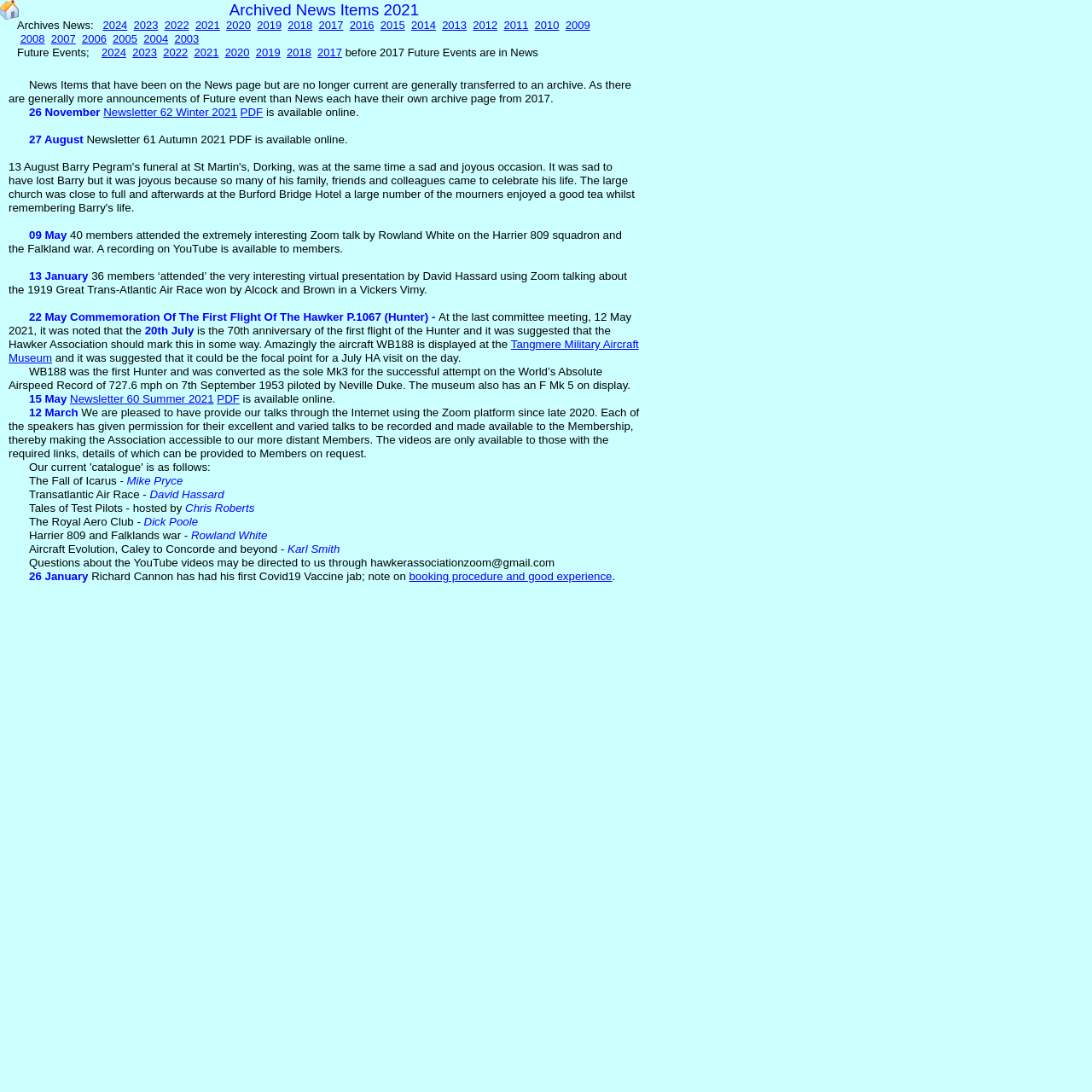How can members request links to the recorded talks?
Please give a detailed and elaborate answer to the question.

Members can request links to the recorded talks by contacting the Hawker Association through the email address hawkerassociationzoom@gmail.com, which is provided for this purpose.